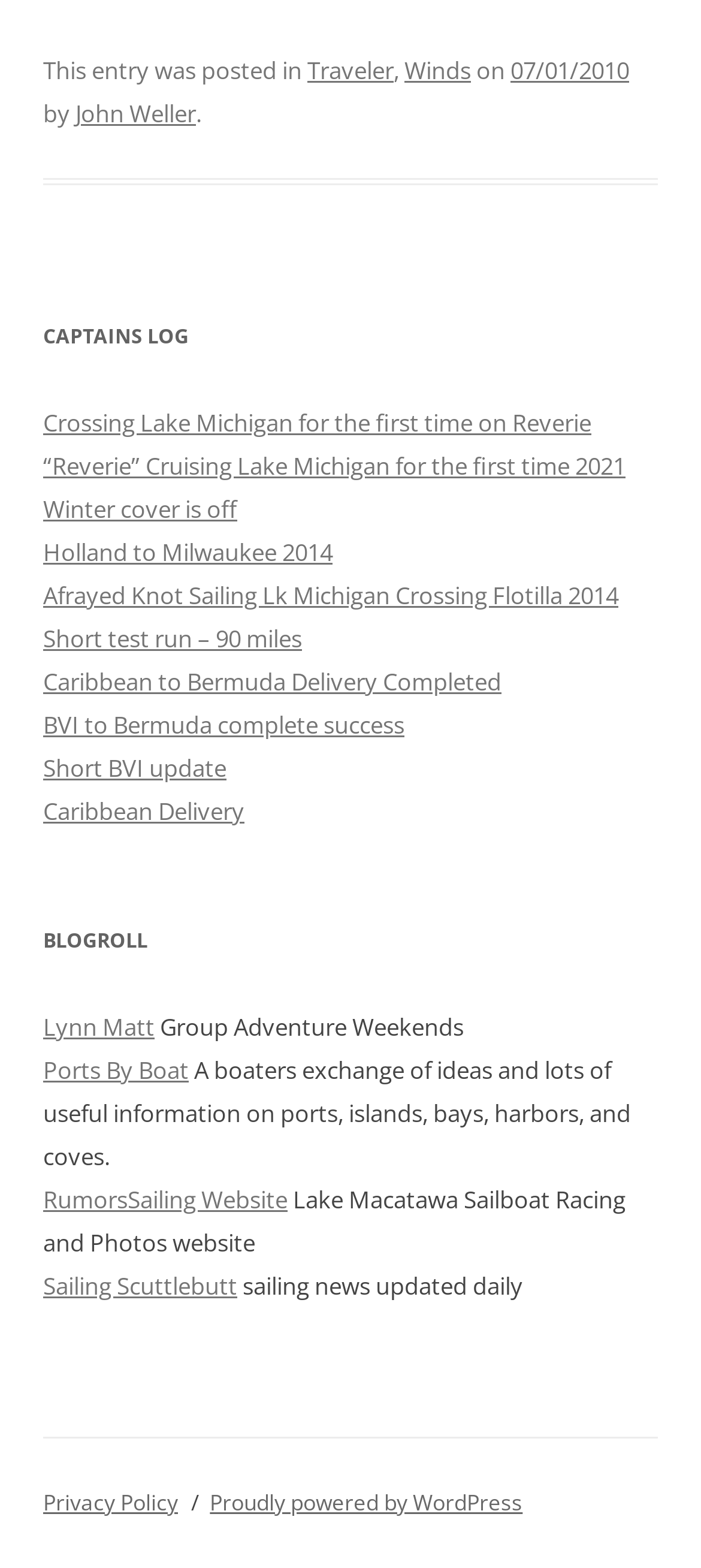Determine the bounding box coordinates of the section I need to click to execute the following instruction: "Read 'CAPTAINS LOG'". Provide the coordinates as four float numbers between 0 and 1, i.e., [left, top, right, bottom].

[0.062, 0.201, 0.938, 0.228]